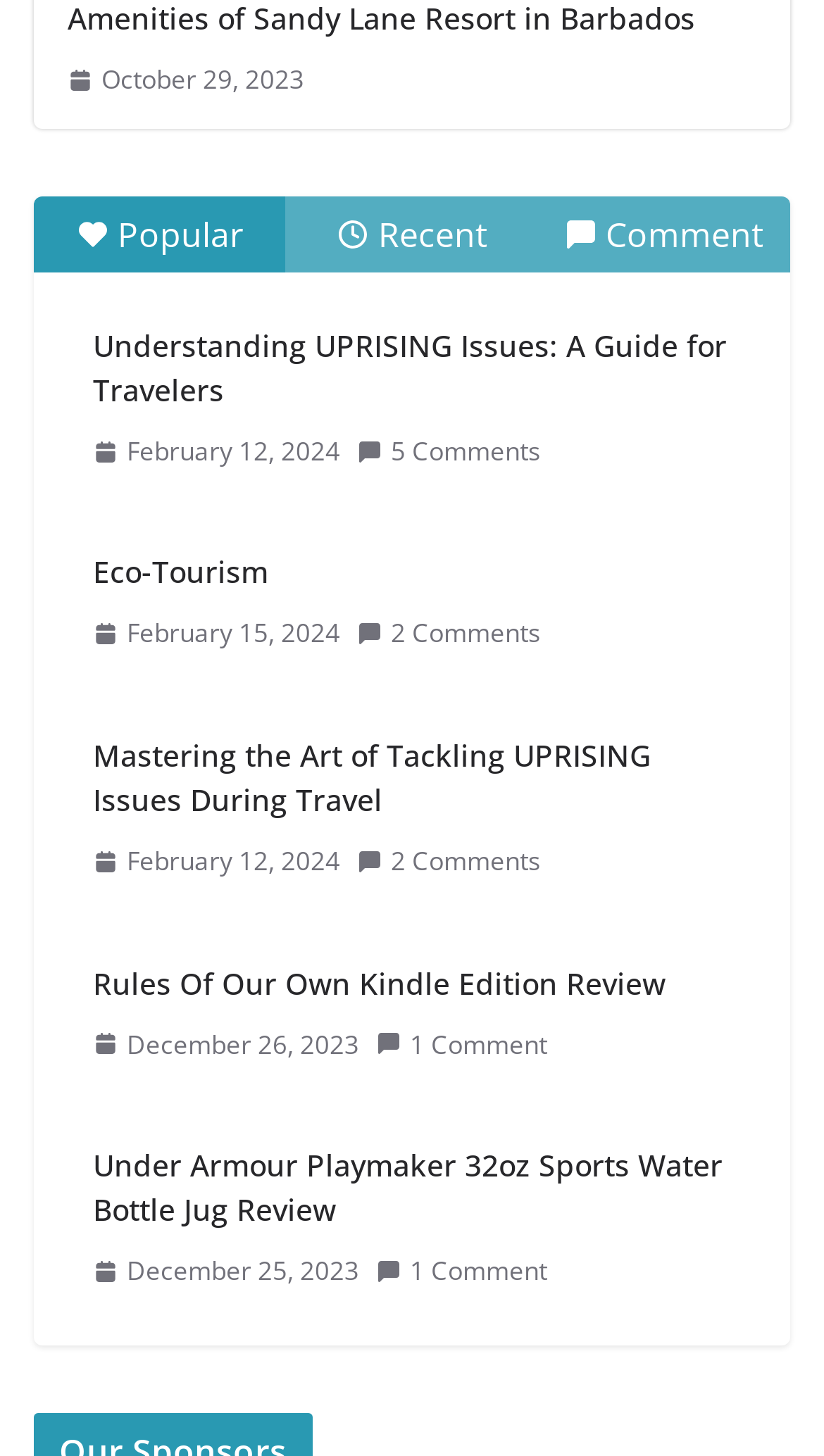Please specify the bounding box coordinates of the clickable section necessary to execute the following command: "Read the comments on 'Eco-Tourism'".

[0.433, 0.294, 0.656, 0.326]